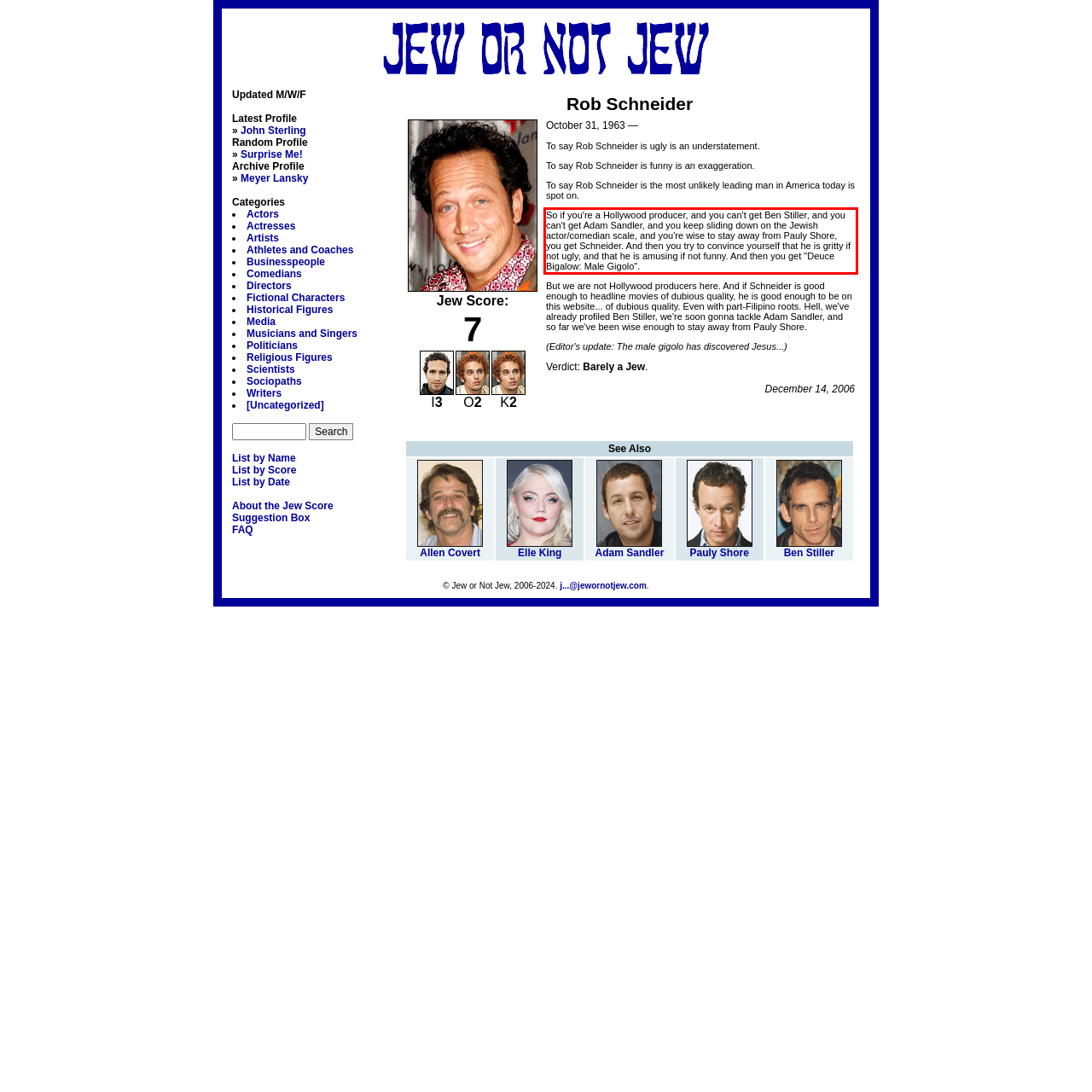From the given screenshot of a webpage, identify the red bounding box and extract the text content within it.

So if you're a Hollywood producer, and you can't get Ben Stiller, and you can't get Adam Sandler, and you keep sliding down on the Jewish actor/comedian scale, and you're wise to stay away from Pauly Shore, you get Schneider. And then you try to convince yourself that he is gritty if not ugly, and that he is amusing if not funny. And then you get "Deuce Bigalow: Male Gigolo".